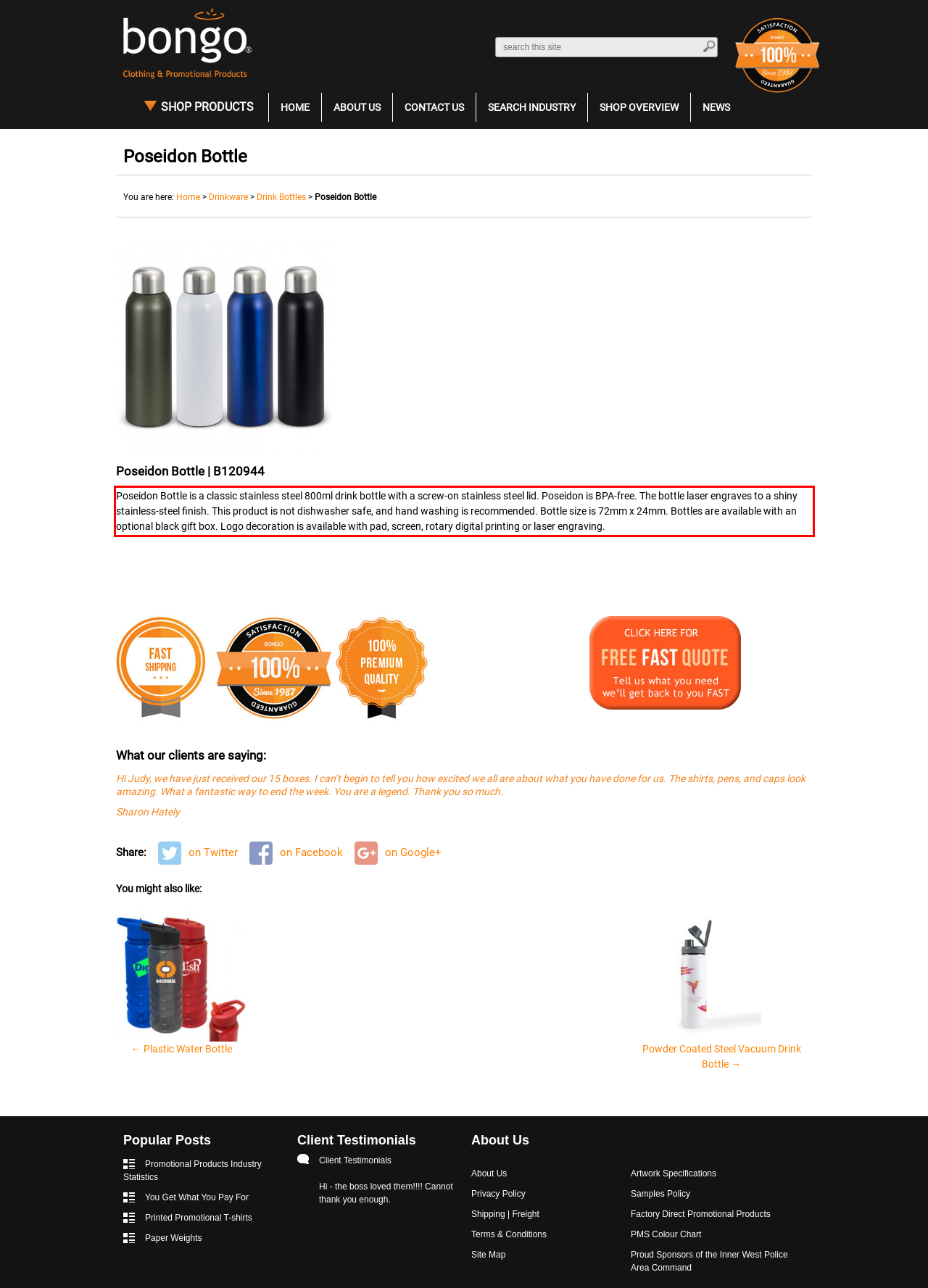Identify the text inside the red bounding box on the provided webpage screenshot by performing OCR.

Poseidon Bottle is a classic stainless steel 800ml drink bottle with a screw-on stainless steel lid. Poseidon is BPA-free. The bottle laser engraves to a shiny stainless-steel finish. This product is not dishwasher safe, and hand washing is recommended. Bottle size is 72mm x 24mm. Bottles are available with an optional black gift box. Logo decoration is available with pad, screen, rotary digital printing or laser engraving.